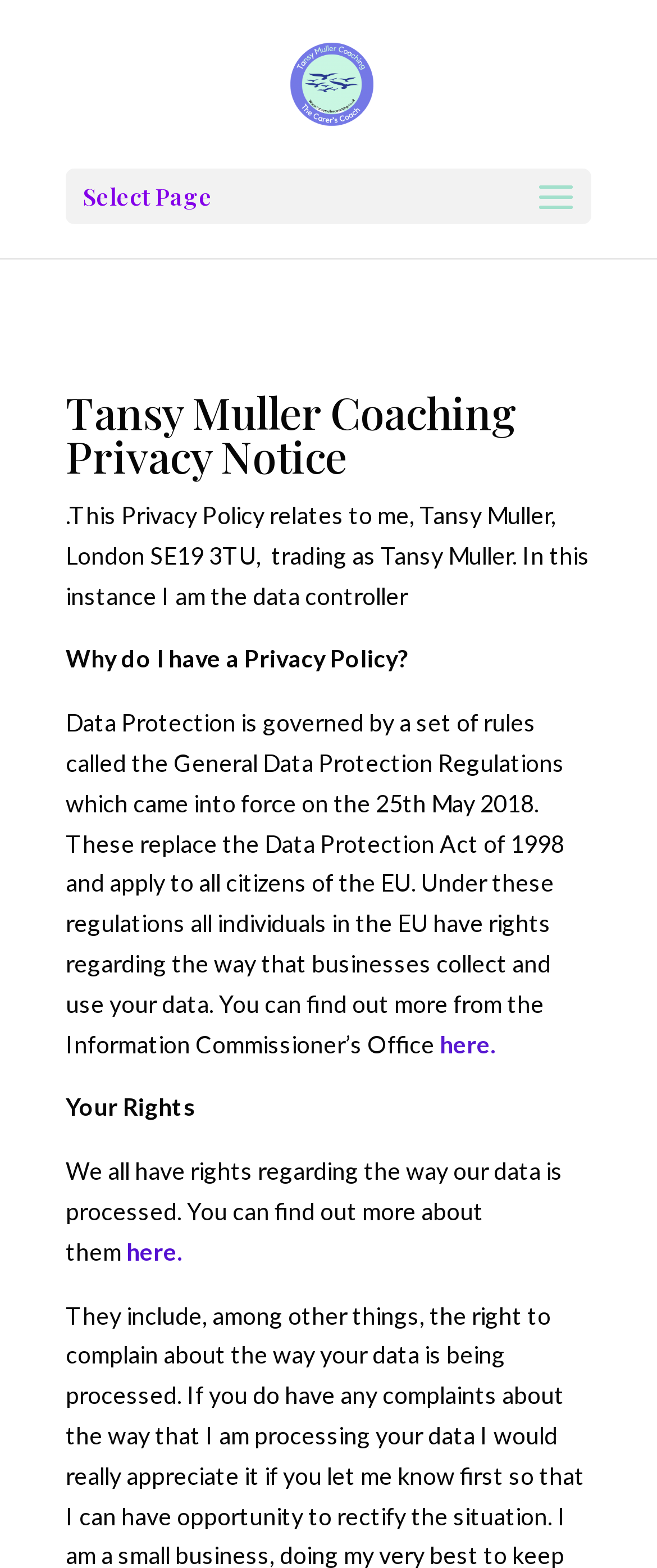Answer the following query concisely with a single word or phrase:
What is the purpose of the General Data Protection Regulations?

To protect EU citizens' data